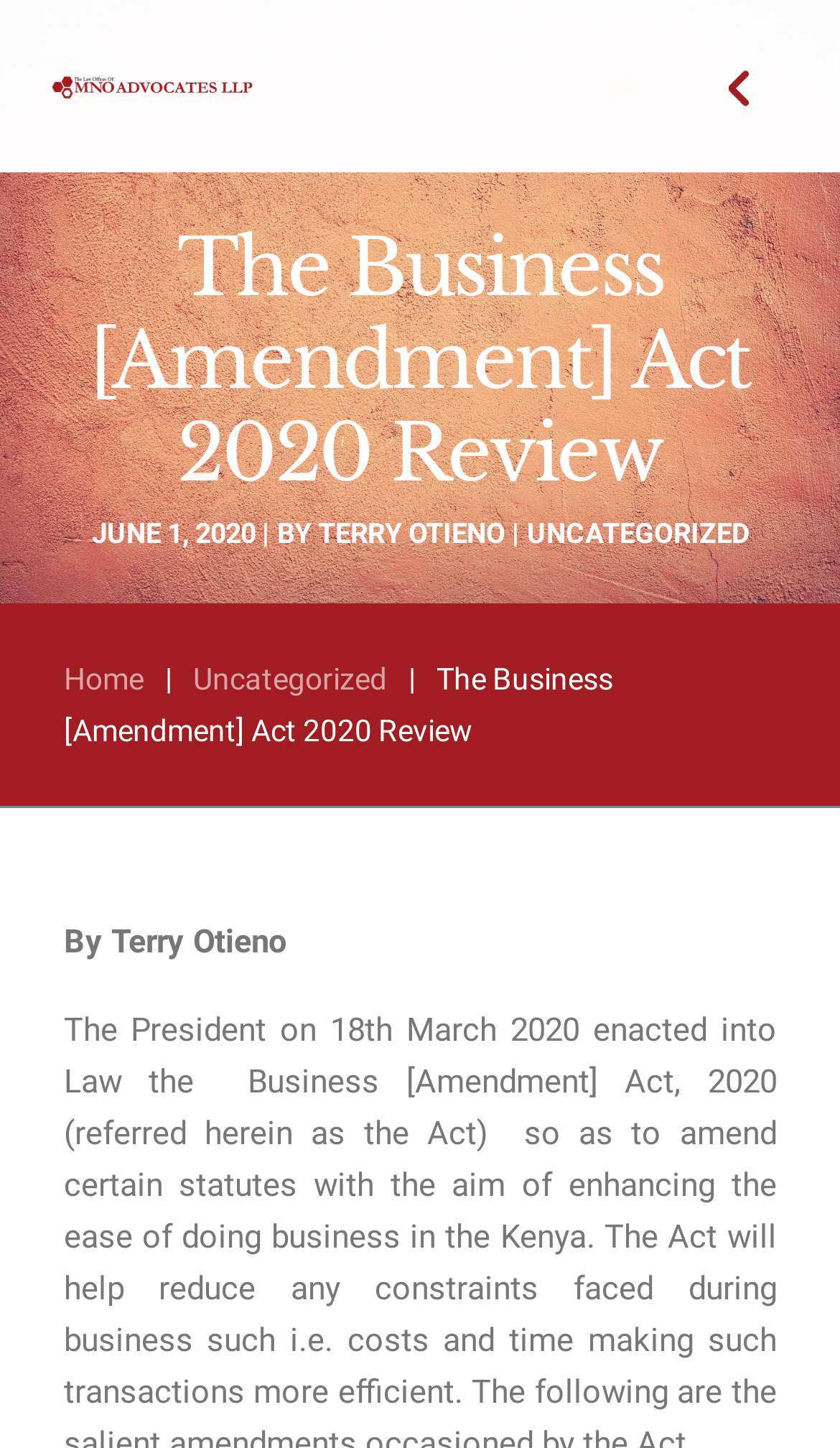What is the category of the article?
Offer a detailed and full explanation in response to the question.

The category of the article can be found by looking at the link 'UNCATEGORIZED' located below the article title, or by looking at the navigation menu where 'Uncategorized' is one of the options.